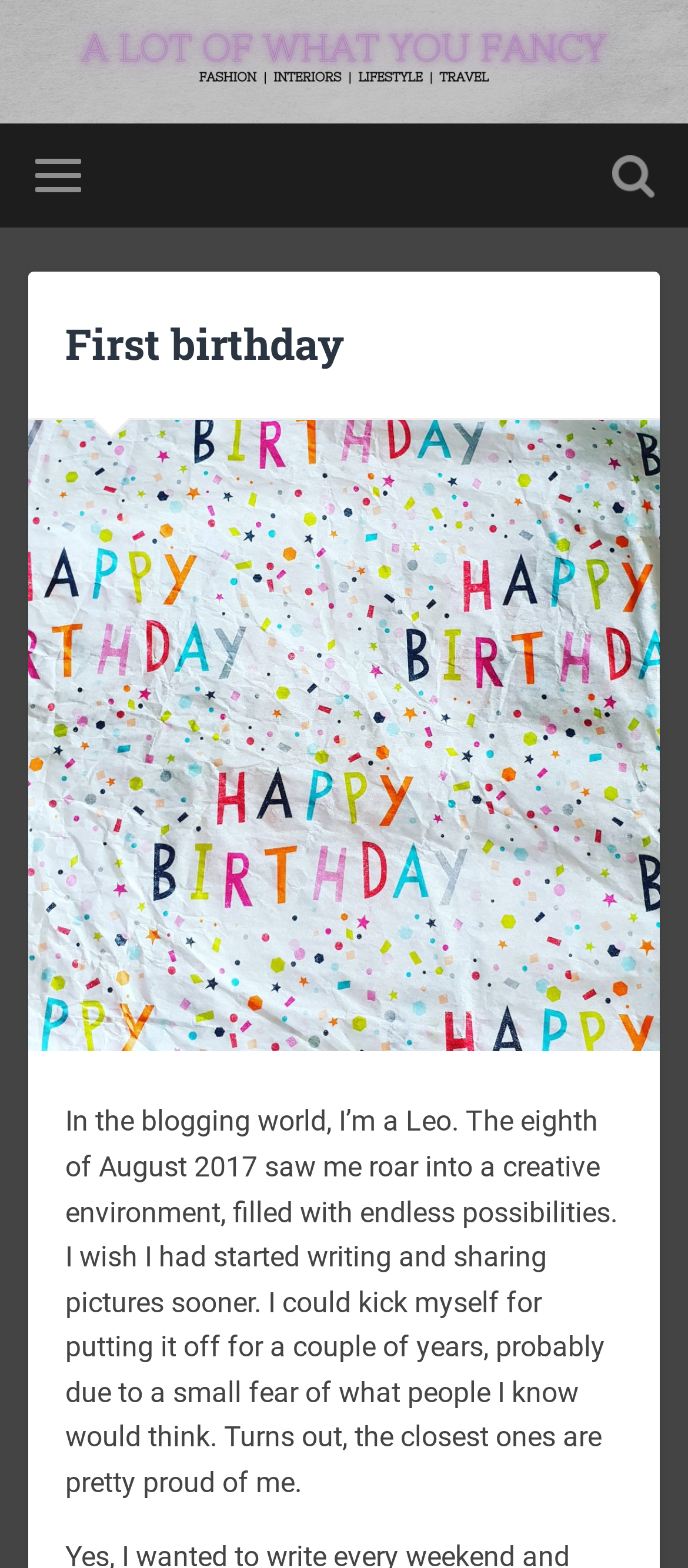Using the element description First birthday, predict the bounding box coordinates for the UI element. Provide the coordinates in (top-left x, top-left y, bottom-right x, bottom-right y) format with values ranging from 0 to 1.

[0.095, 0.201, 0.5, 0.237]